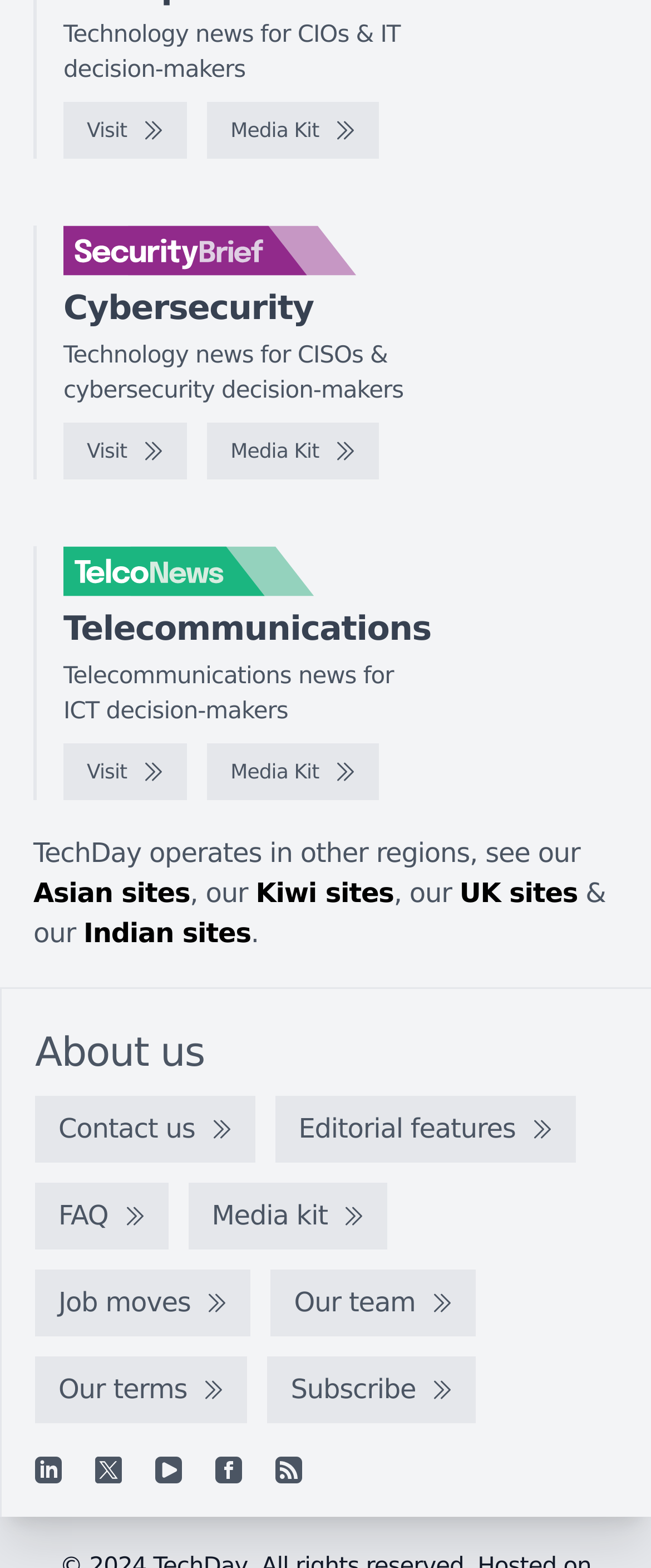Please identify the bounding box coordinates for the region that you need to click to follow this instruction: "Visit the SecurityBrief website".

[0.097, 0.27, 0.287, 0.306]